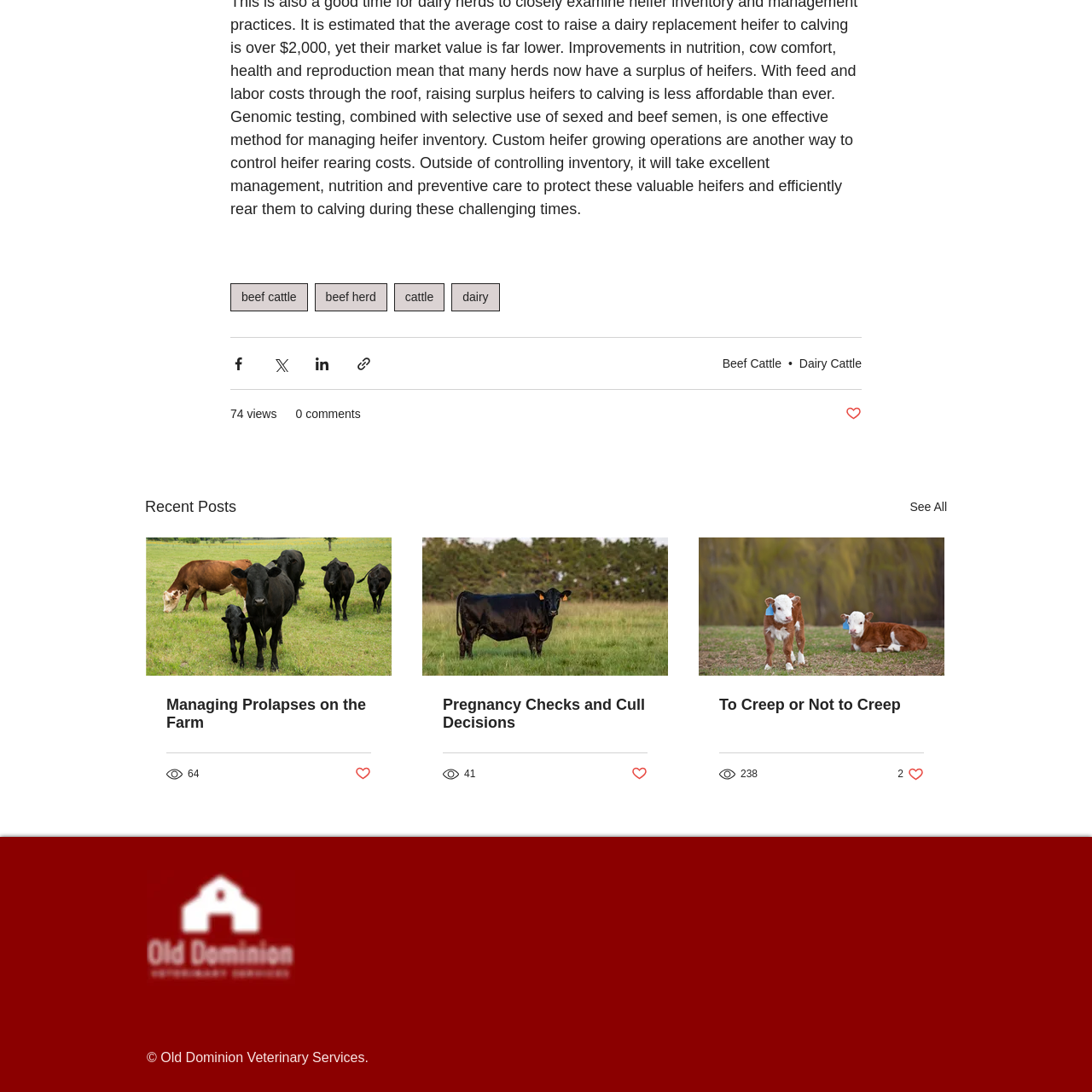Please provide a one-word or short phrase answer to the question:
How many views does the third article have?

238 views